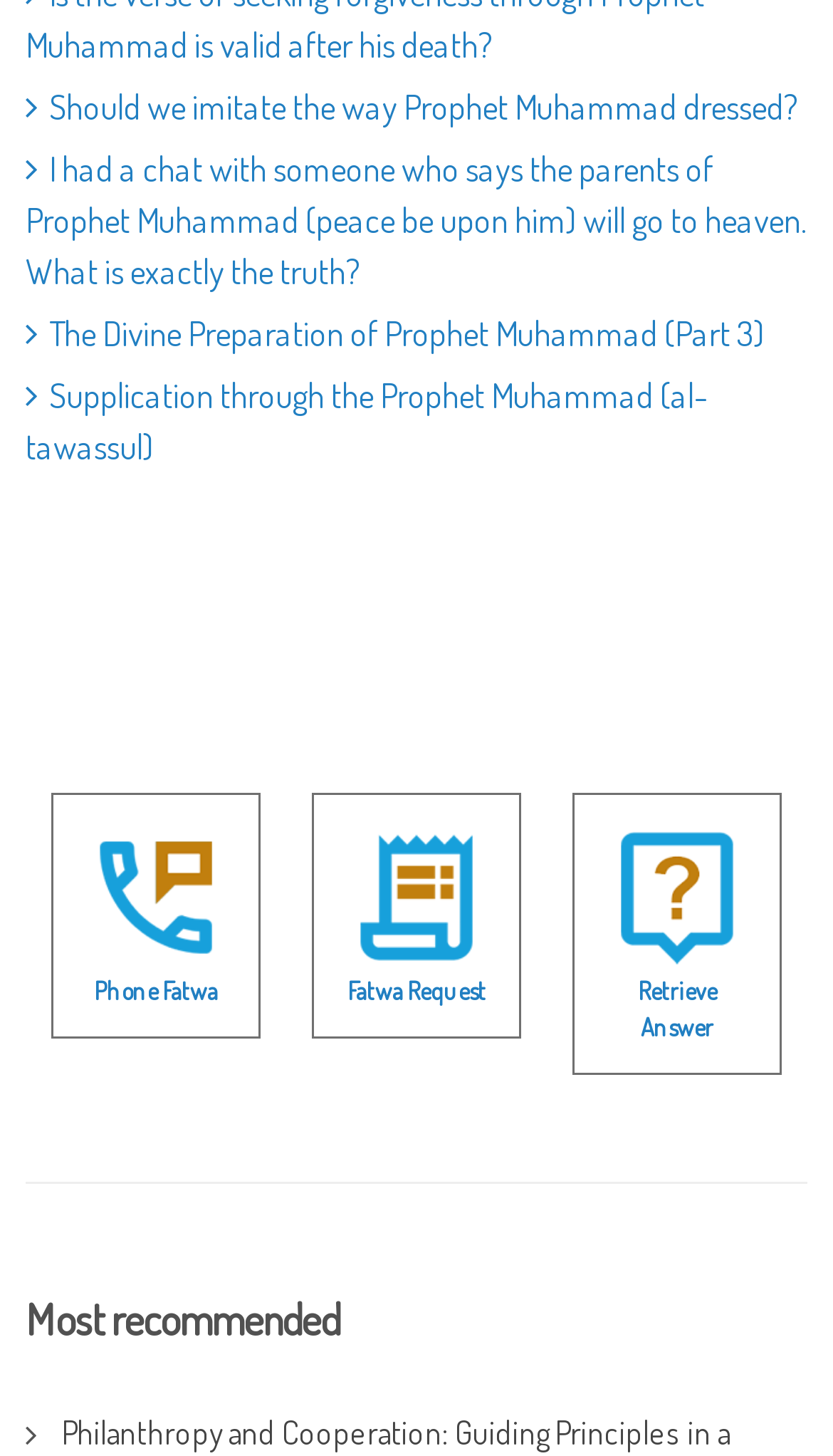Find and specify the bounding box coordinates that correspond to the clickable region for the instruction: "Retrieve an answer".

[0.765, 0.669, 0.86, 0.716]